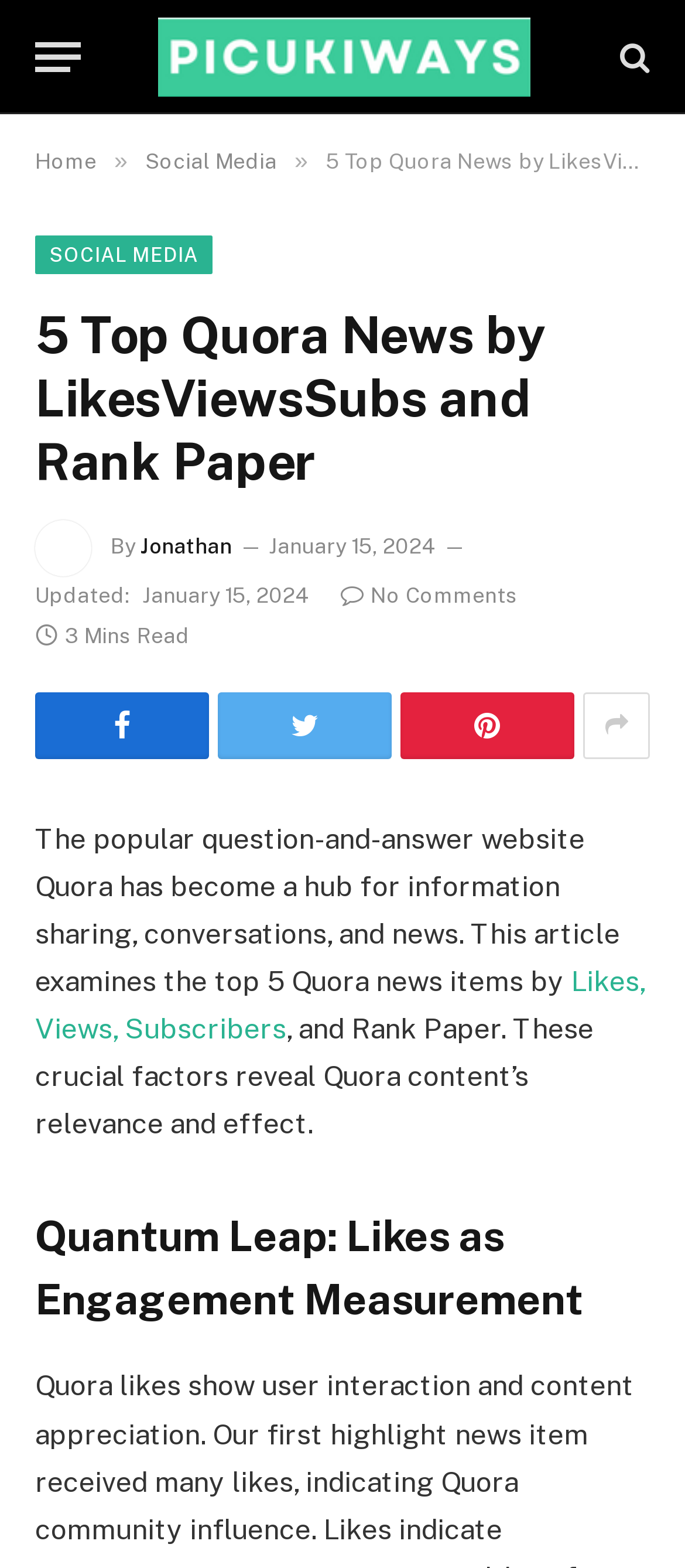Please provide a brief answer to the following inquiry using a single word or phrase:
Who is the author of the article?

Jonathan